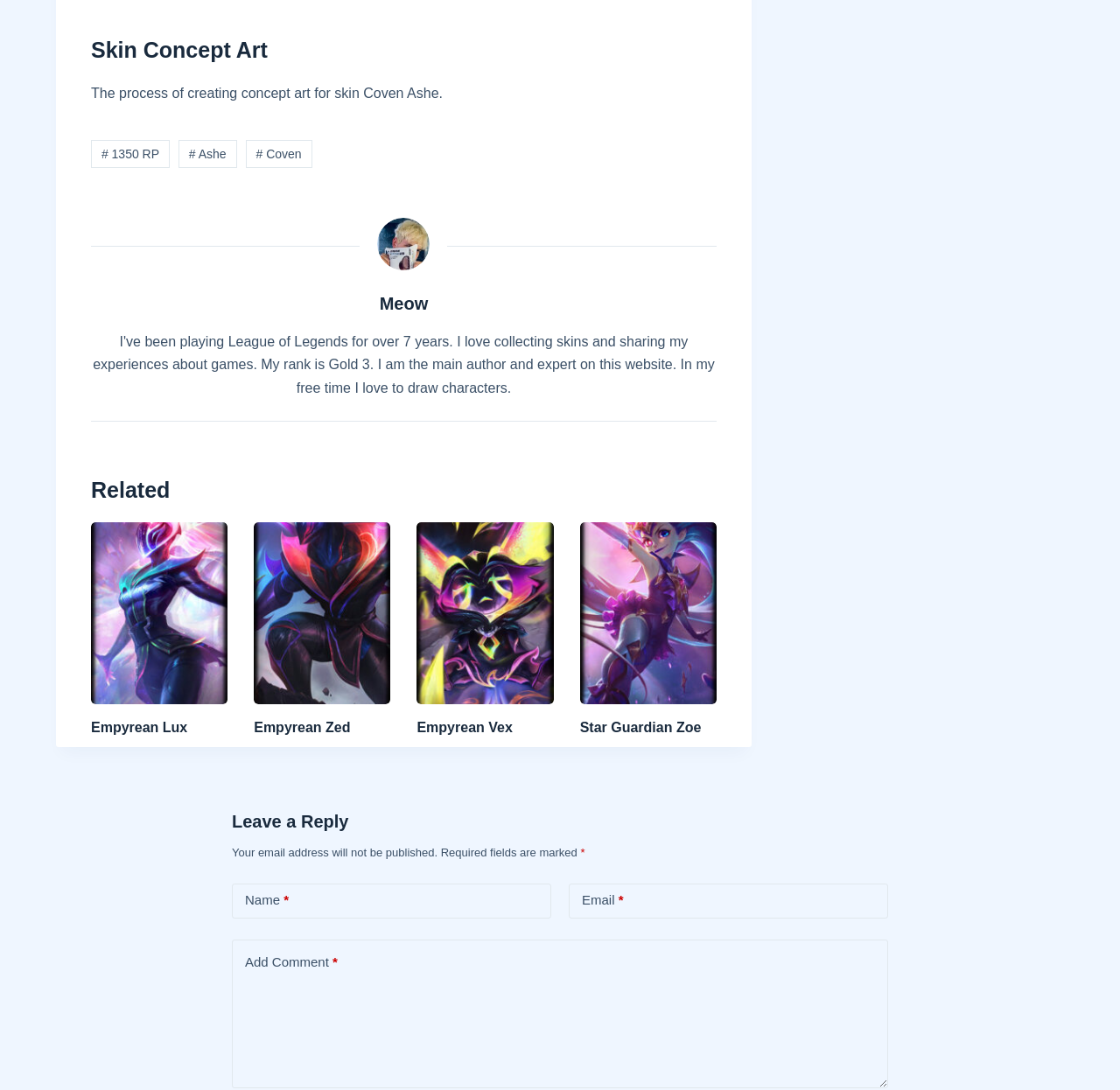Locate the bounding box coordinates of the element's region that should be clicked to carry out the following instruction: "Click on the link to Empyrean Lux". The coordinates need to be four float numbers between 0 and 1, i.e., [left, top, right, bottom].

[0.081, 0.479, 0.203, 0.646]